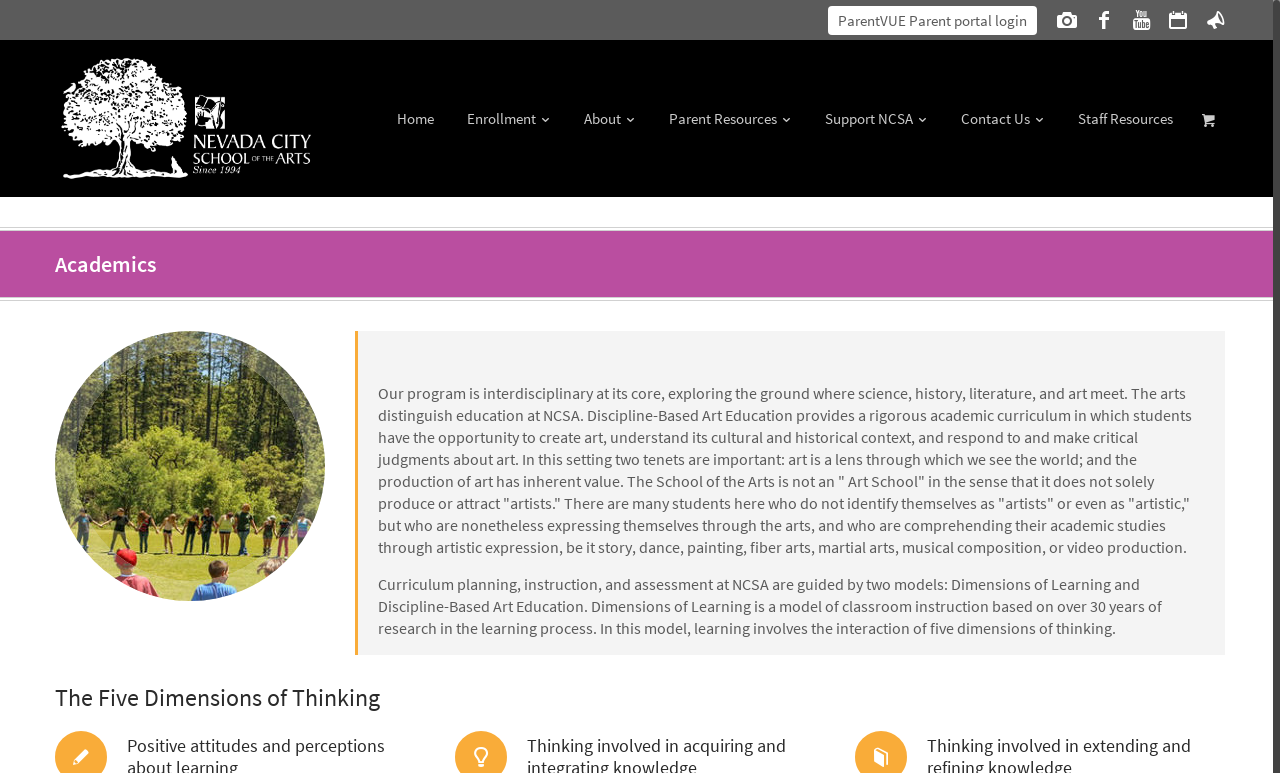Please indicate the bounding box coordinates of the element's region to be clicked to achieve the instruction: "contact the school". Provide the coordinates as four float numbers between 0 and 1, i.e., [left, top, right, bottom].

[0.739, 0.052, 0.828, 0.255]